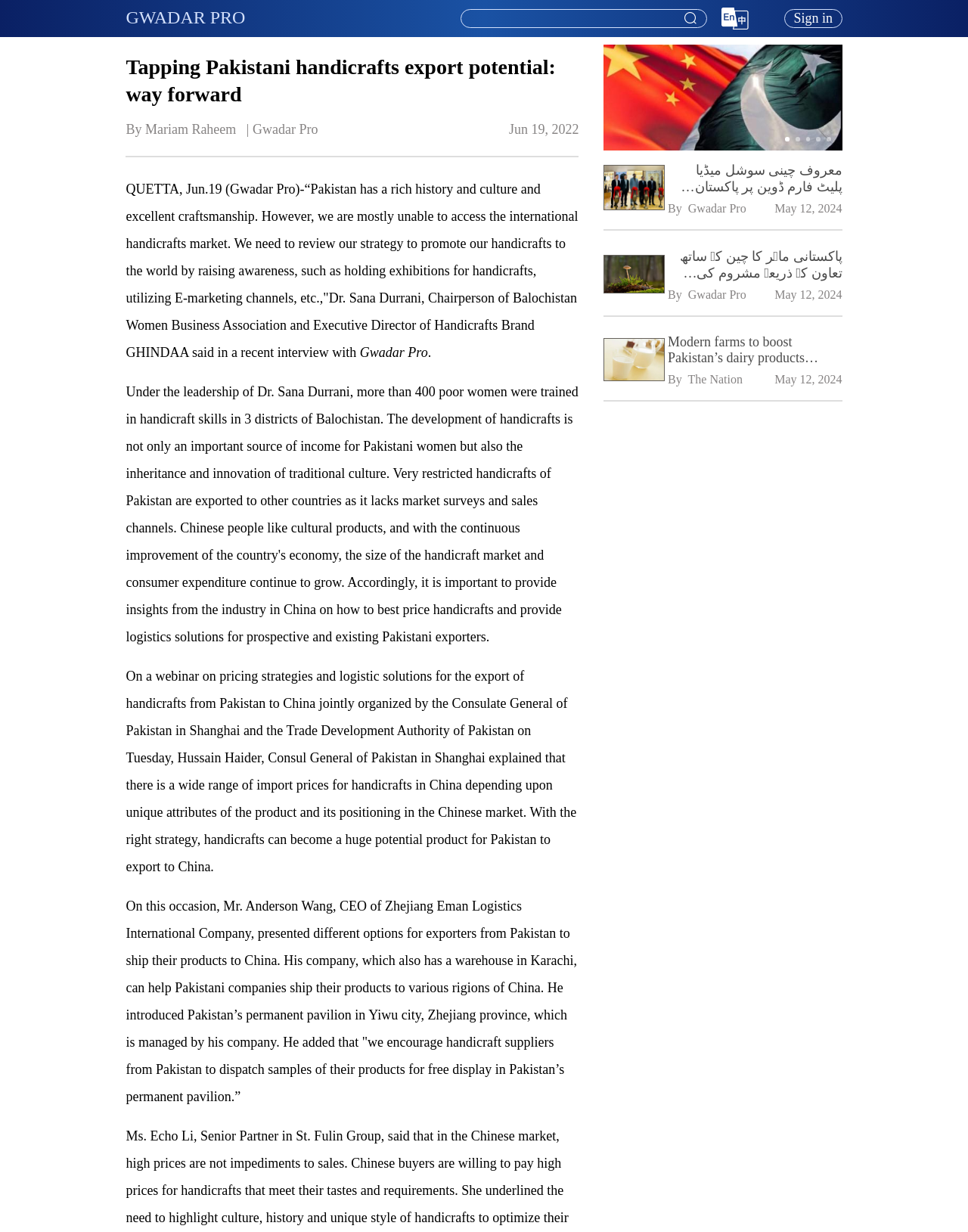Identify the bounding box coordinates of the element to click to follow this instruction: 'Click the 'GWADAR PRO' link'. Ensure the coordinates are four float values between 0 and 1, provided as [left, top, right, bottom].

[0.13, 0.006, 0.253, 0.022]